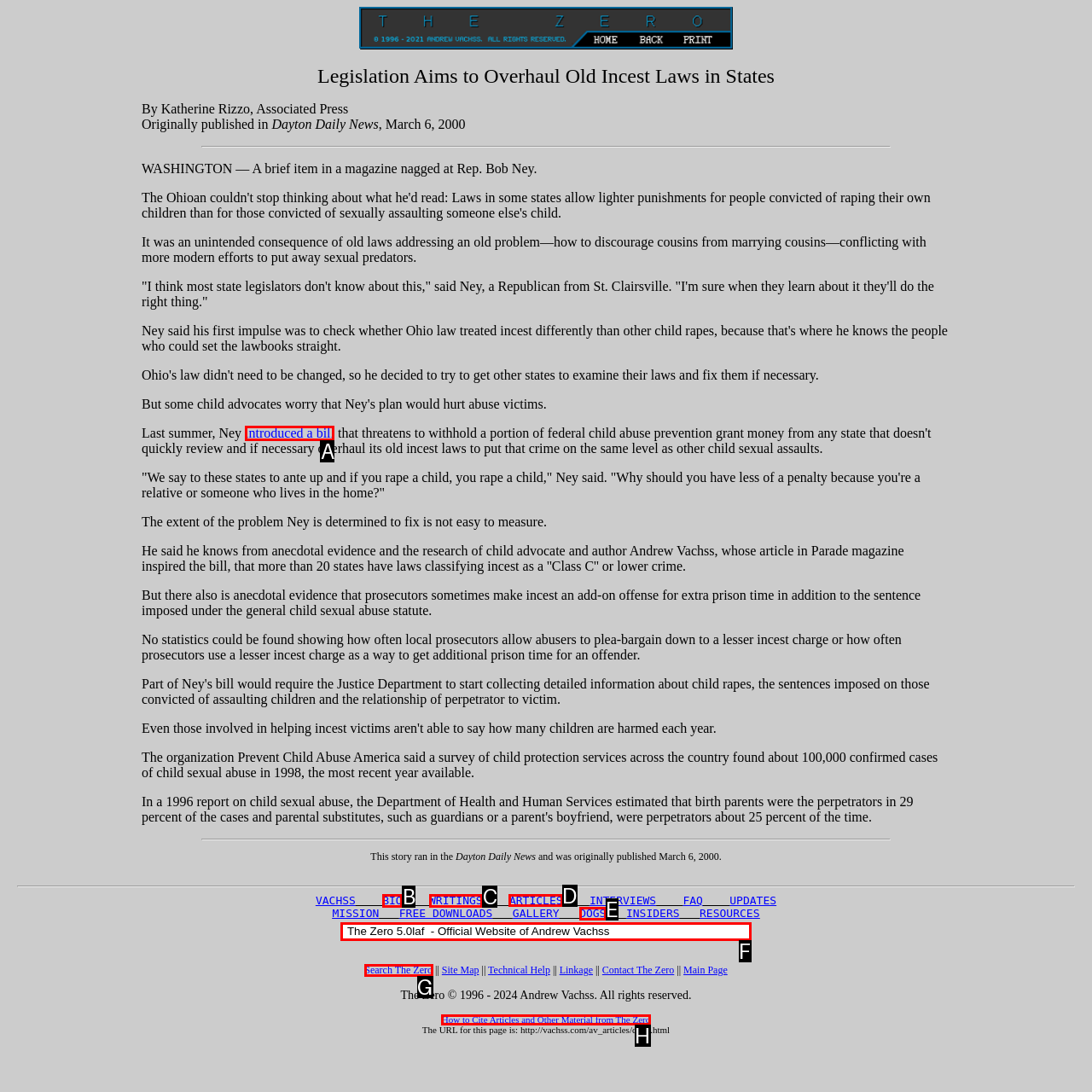Indicate which UI element needs to be clicked to fulfill the task: Click on the 'ARTICLES' link
Answer with the letter of the chosen option from the available choices directly.

D